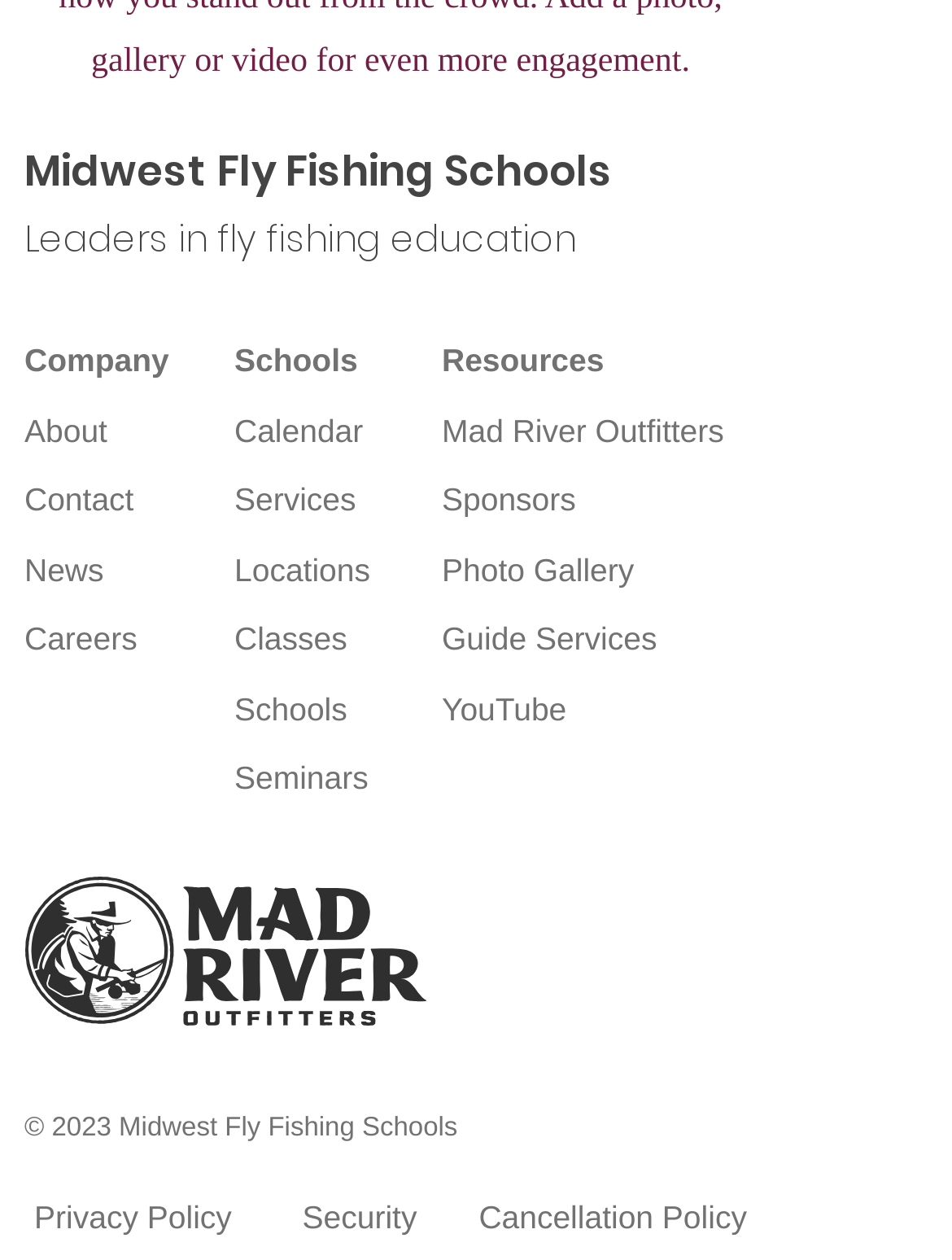Show the bounding box coordinates for the element that needs to be clicked to execute the following instruction: "Go to Guide Services". Provide the coordinates in the form of four float numbers between 0 and 1, i.e., [left, top, right, bottom].

[0.464, 0.493, 0.69, 0.522]